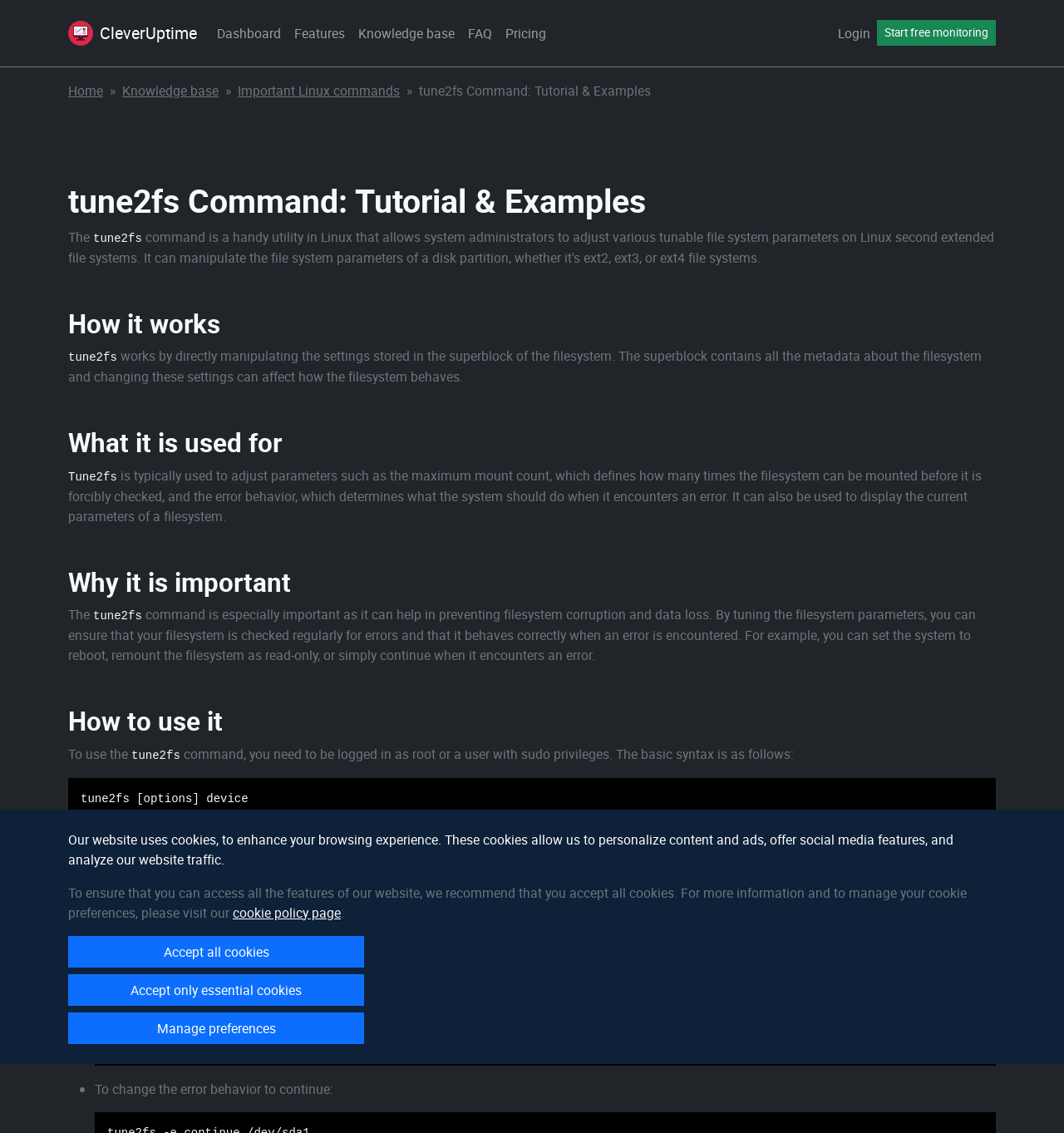What is the purpose of the tune2fs command?
Answer the question with detailed information derived from the image.

The tune2fs command is used to adjust parameters such as the maximum mount count, error behavior, and other settings stored in the superblock of the filesystem, which can affect how the filesystem behaves.